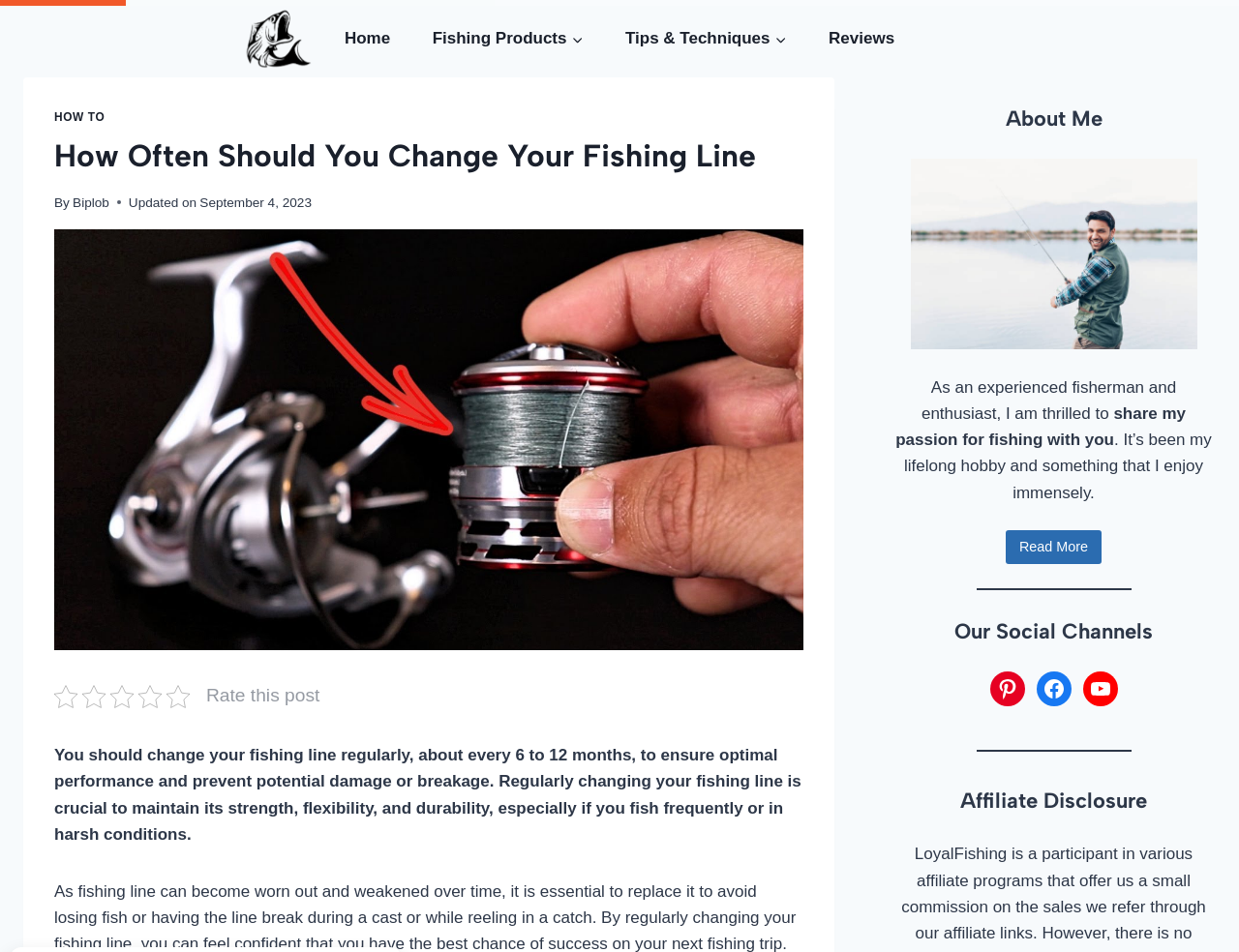What is the recommended frequency for changing fishing lines?
Craft a detailed and extensive response to the question.

The webpage states that 'You should change your fishing line regularly, about every 6 to 12 months, to ensure optimal performance and prevent potential damage or breakage.' This indicates that the recommended frequency for changing fishing lines is every 6 to 12 months.